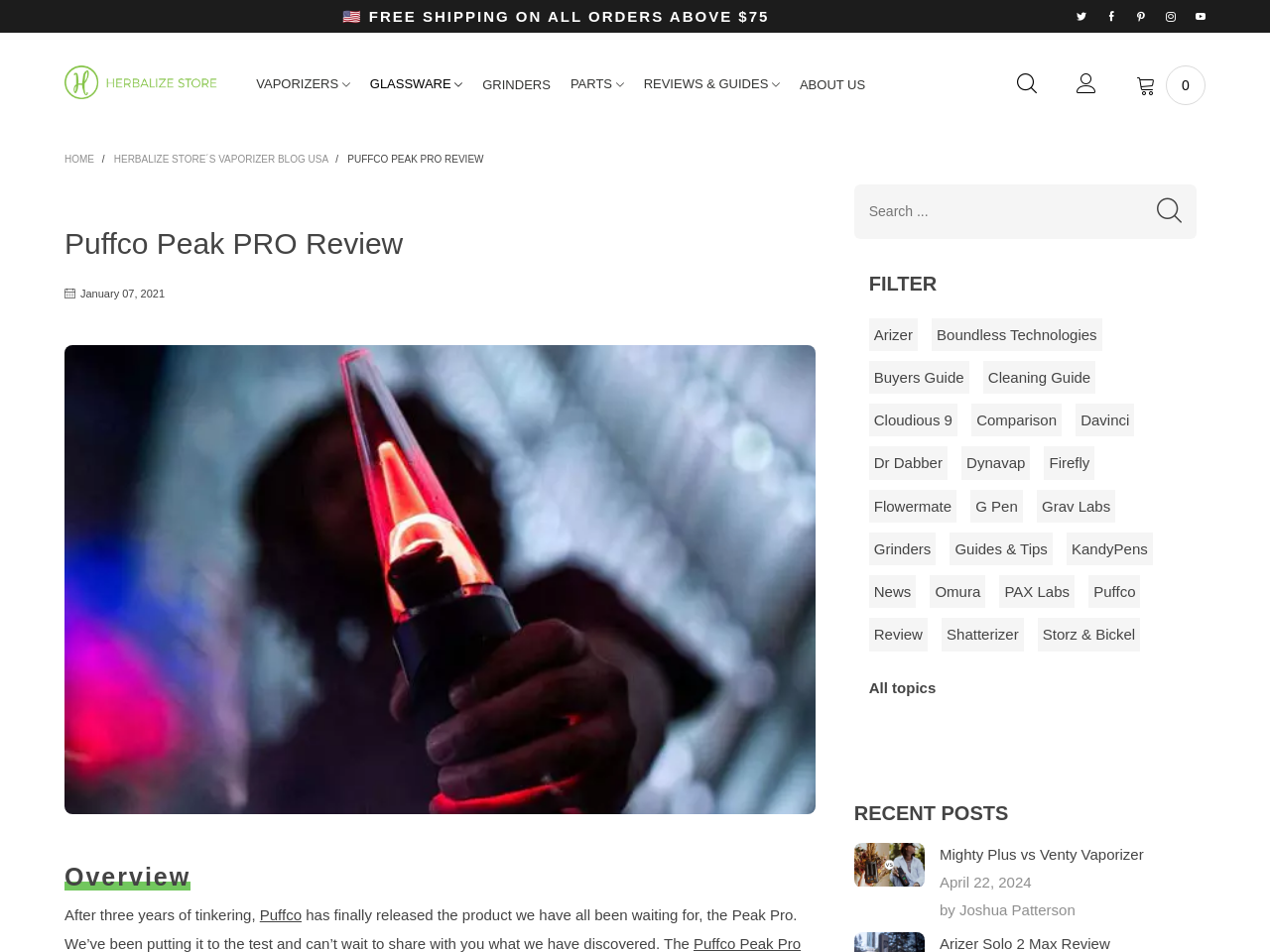Bounding box coordinates are specified in the format (top-left x, top-left y, bottom-right x, bottom-right y). All values are floating point numbers bounded between 0 and 1. Please provide the bounding box coordinate of the region this sentence describes: aria-label="Search ..." name="q" placeholder="Search ..."

[0.672, 0.193, 0.942, 0.251]